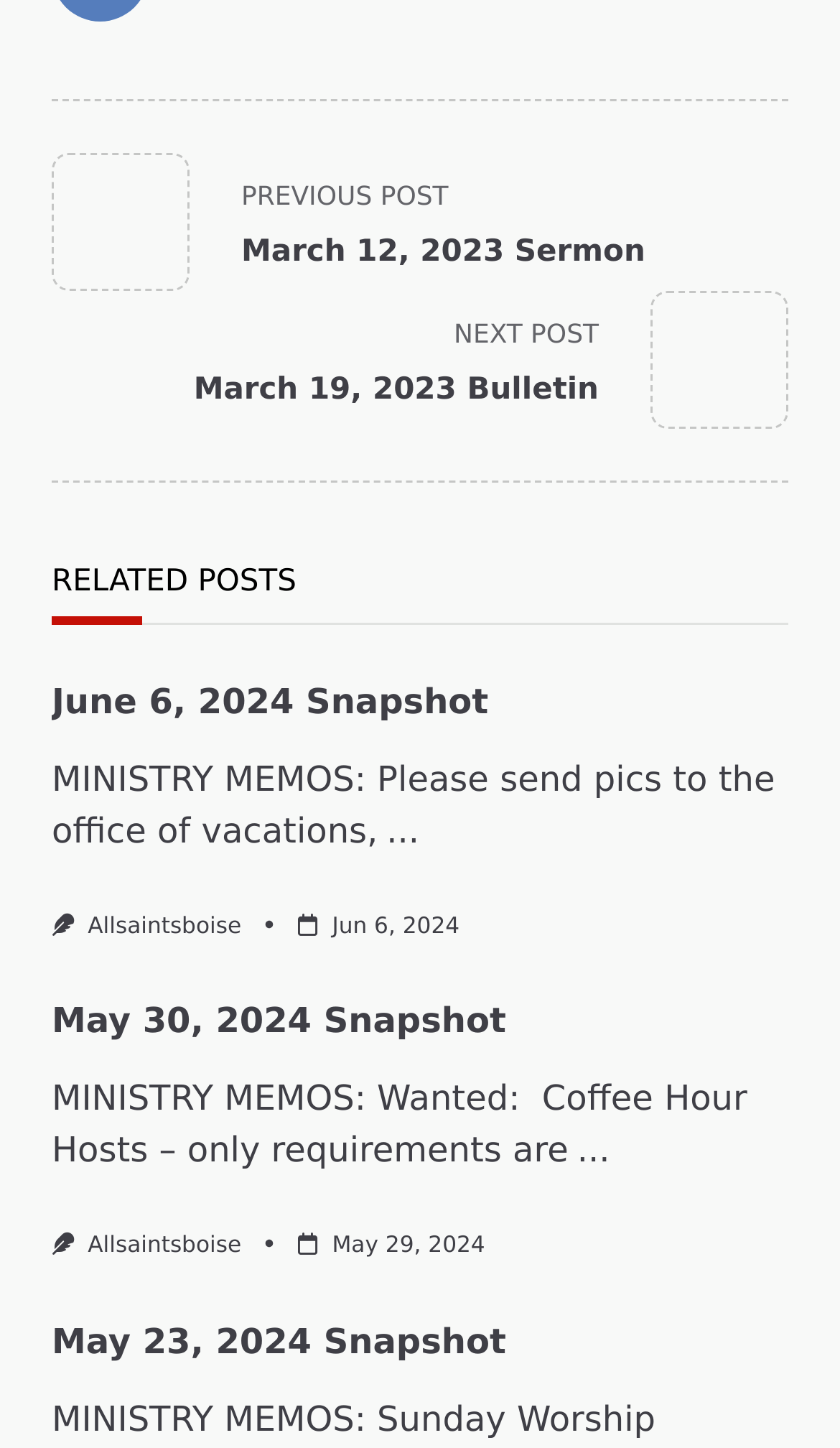Identify the bounding box coordinates necessary to click and complete the given instruction: "read June 6, 2024 Snapshot".

[0.062, 0.47, 0.581, 0.498]